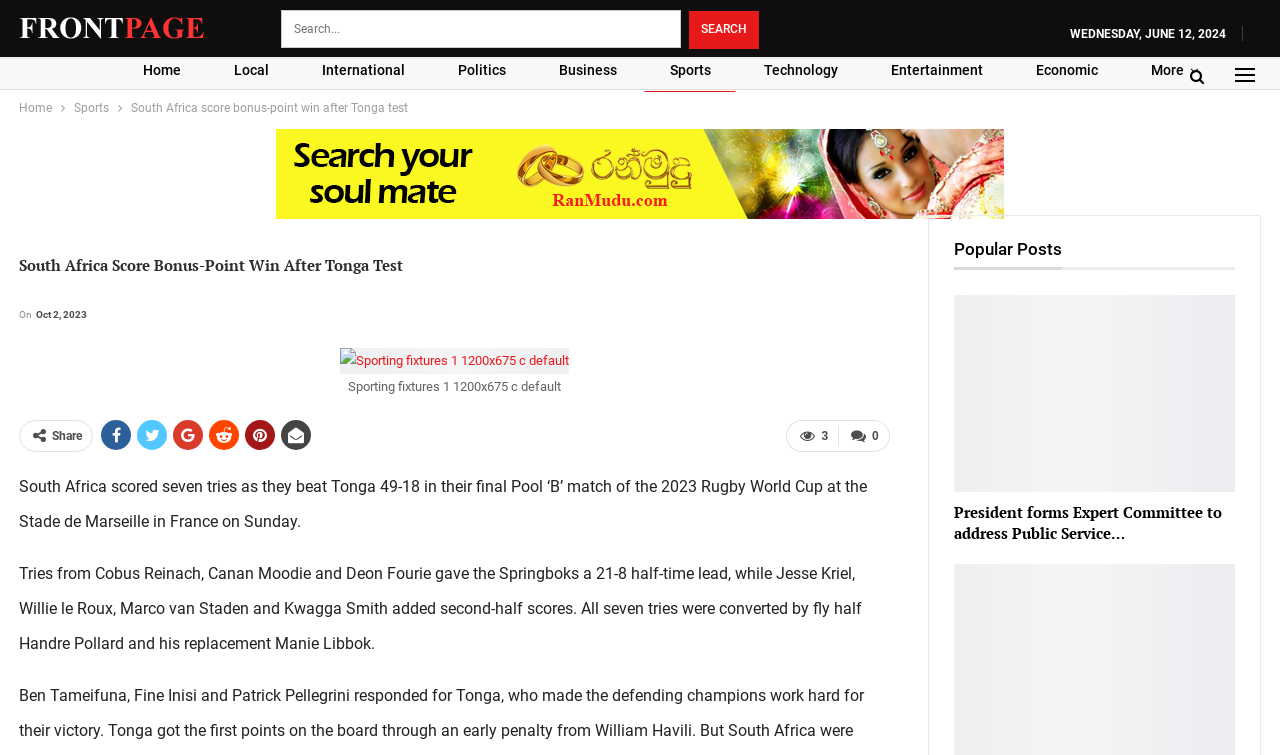Provide a short answer using a single word or phrase for the following question: 
What is the date of the article?

Oct 2, 2023